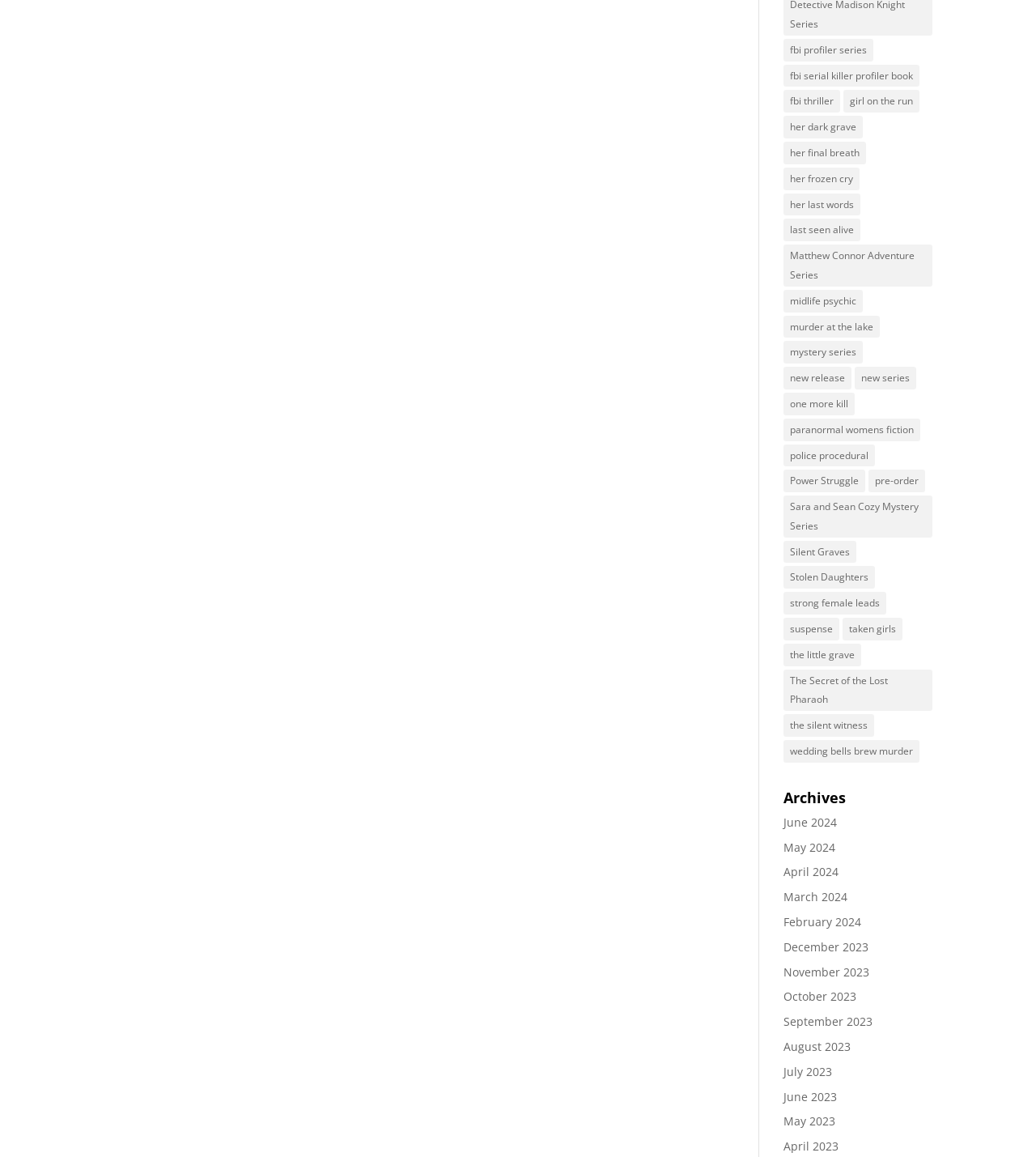Specify the bounding box coordinates of the area that needs to be clicked to achieve the following instruction: "View mystery series".

[0.756, 0.295, 0.833, 0.314]